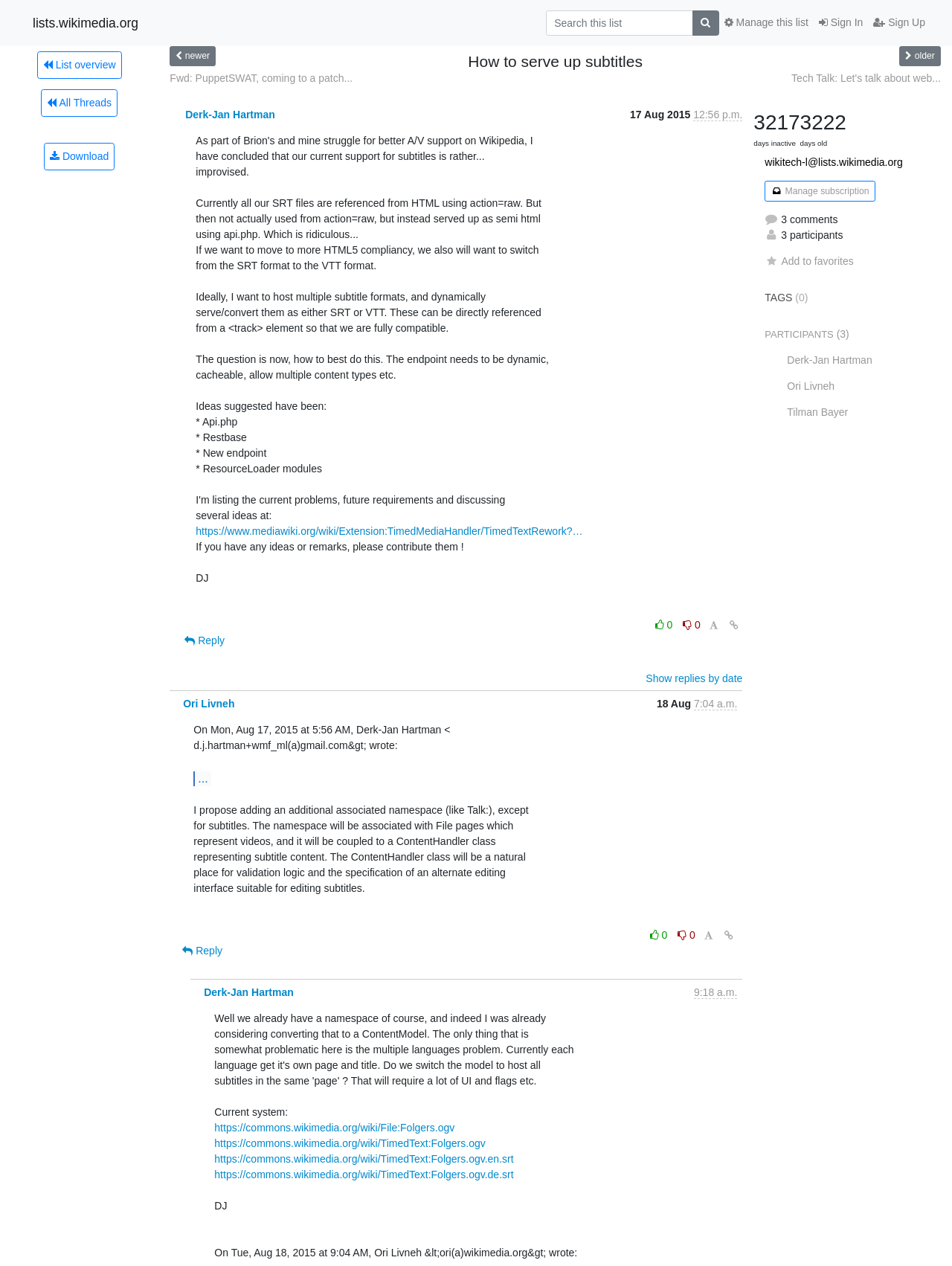Can you provide the bounding box coordinates for the element that should be clicked to implement the instruction: "Search this list"?

[0.573, 0.008, 0.728, 0.028]